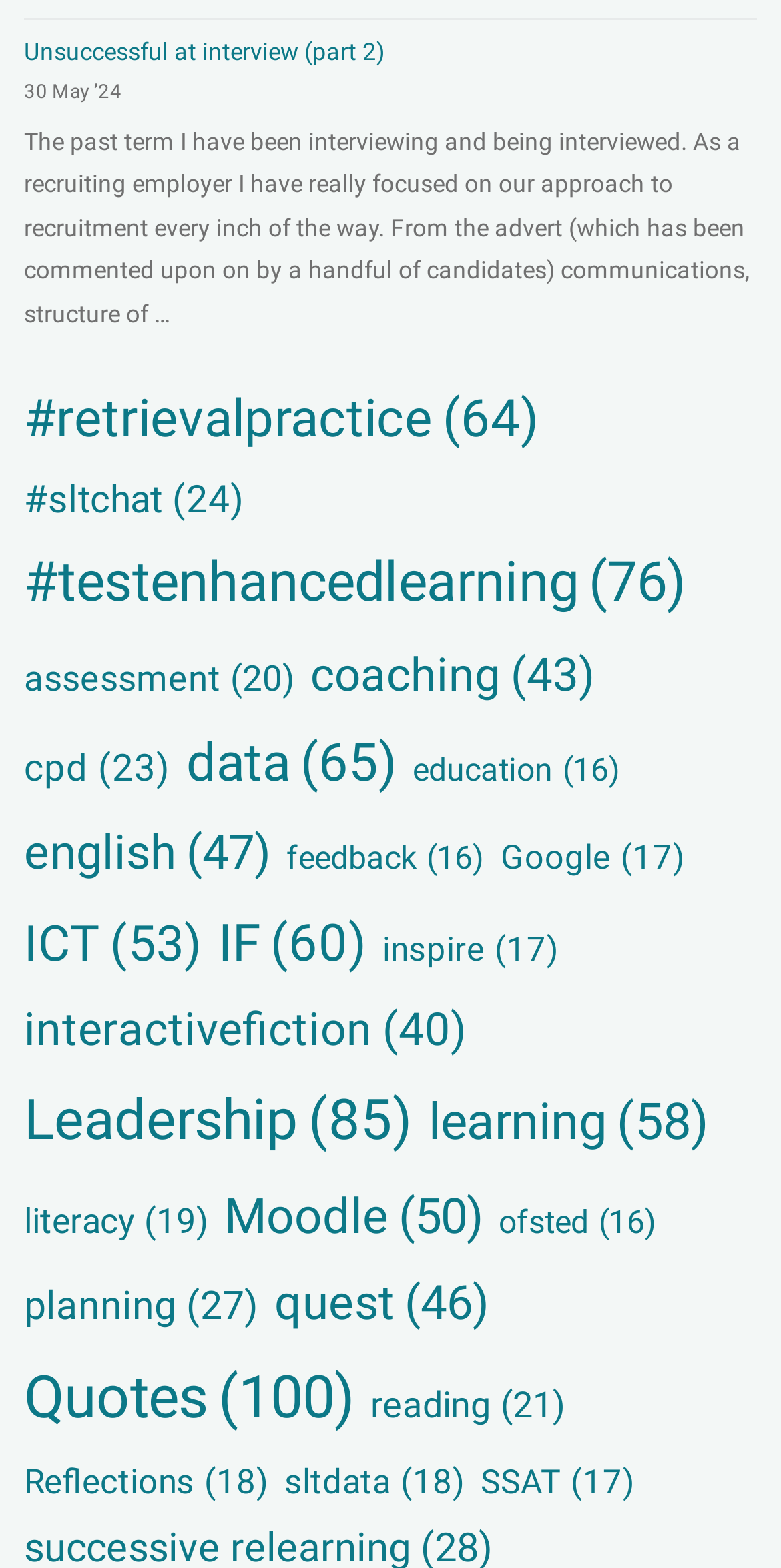Please identify the bounding box coordinates for the region that you need to click to follow this instruction: "view archives for June 2024".

None